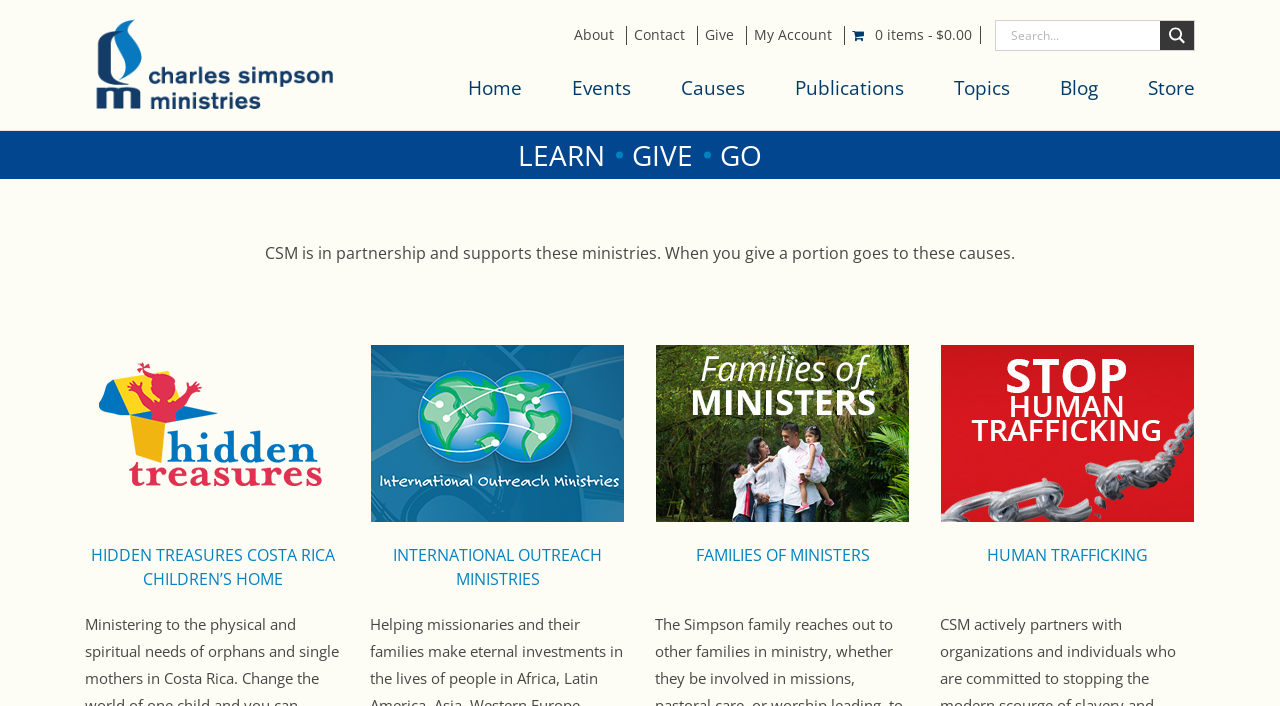Determine the bounding box coordinates of the clickable element to achieve the following action: 'Visit Charles Simpson Ministries homepage'. Provide the coordinates as four float values between 0 and 1, formatted as [left, top, right, bottom].

[0.066, 0.075, 0.266, 0.104]